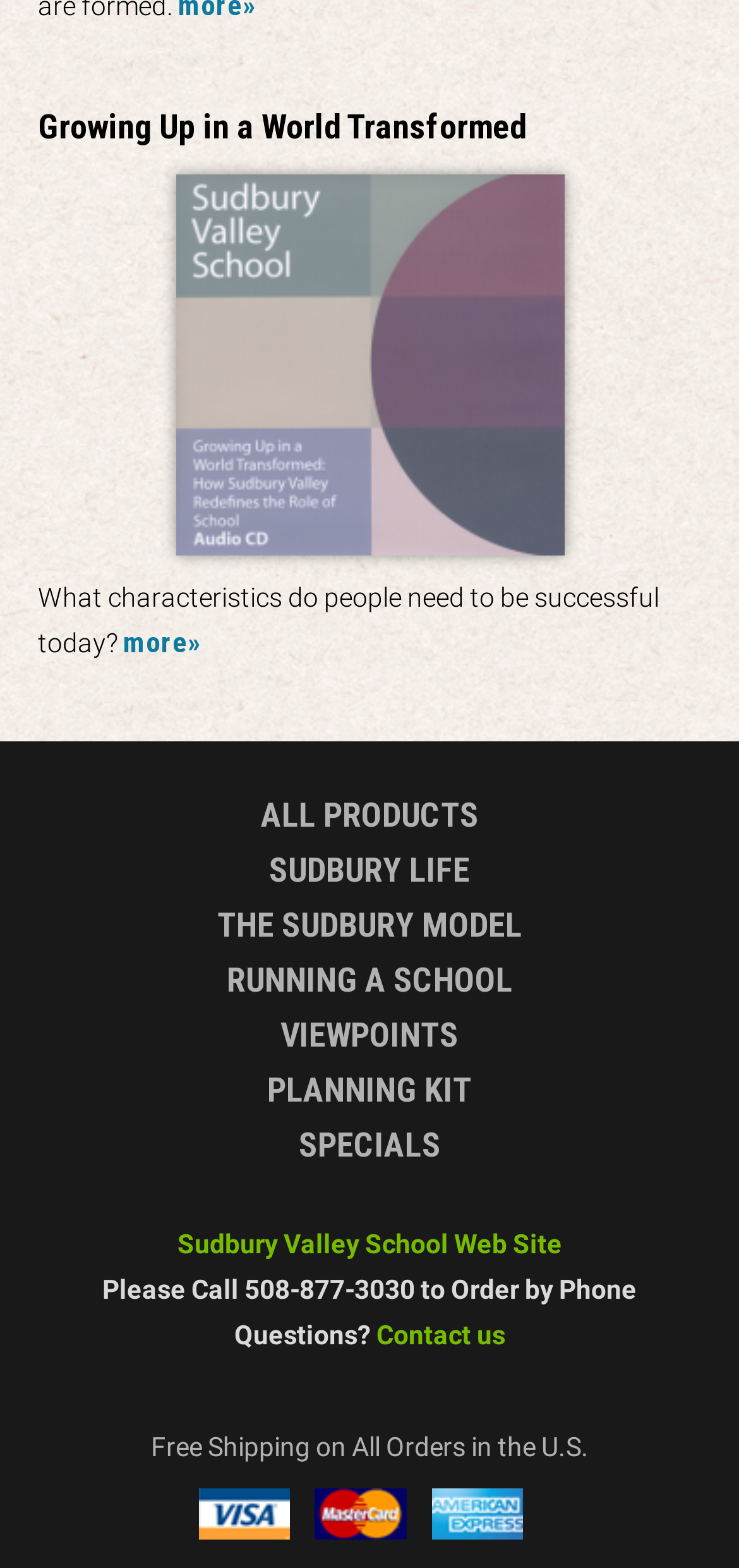What is the characteristic people need to be successful today?
Please provide an in-depth and detailed response to the question.

The webpage asks the question 'What characteristics do people need to be successful today?' but does not provide a specific answer. It seems to be a rhetorical question or a prompt for further discussion.